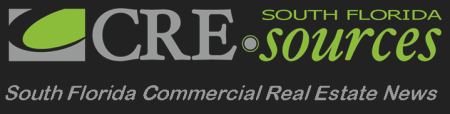Please use the details from the image to answer the following question comprehensively:
What color is 'CRE' in the logo?

The logo prominently displays the name 'CRE-sources' in a modern, dynamic font with 'CRE' highlighted in gray, conveying a sense of professionalism.